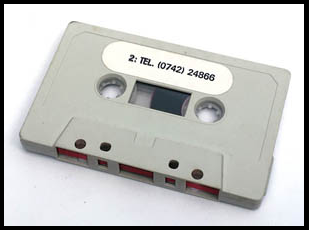Please provide a brief answer to the question using only one word or phrase: 
How many circular reels are visible through the open slots?

Two